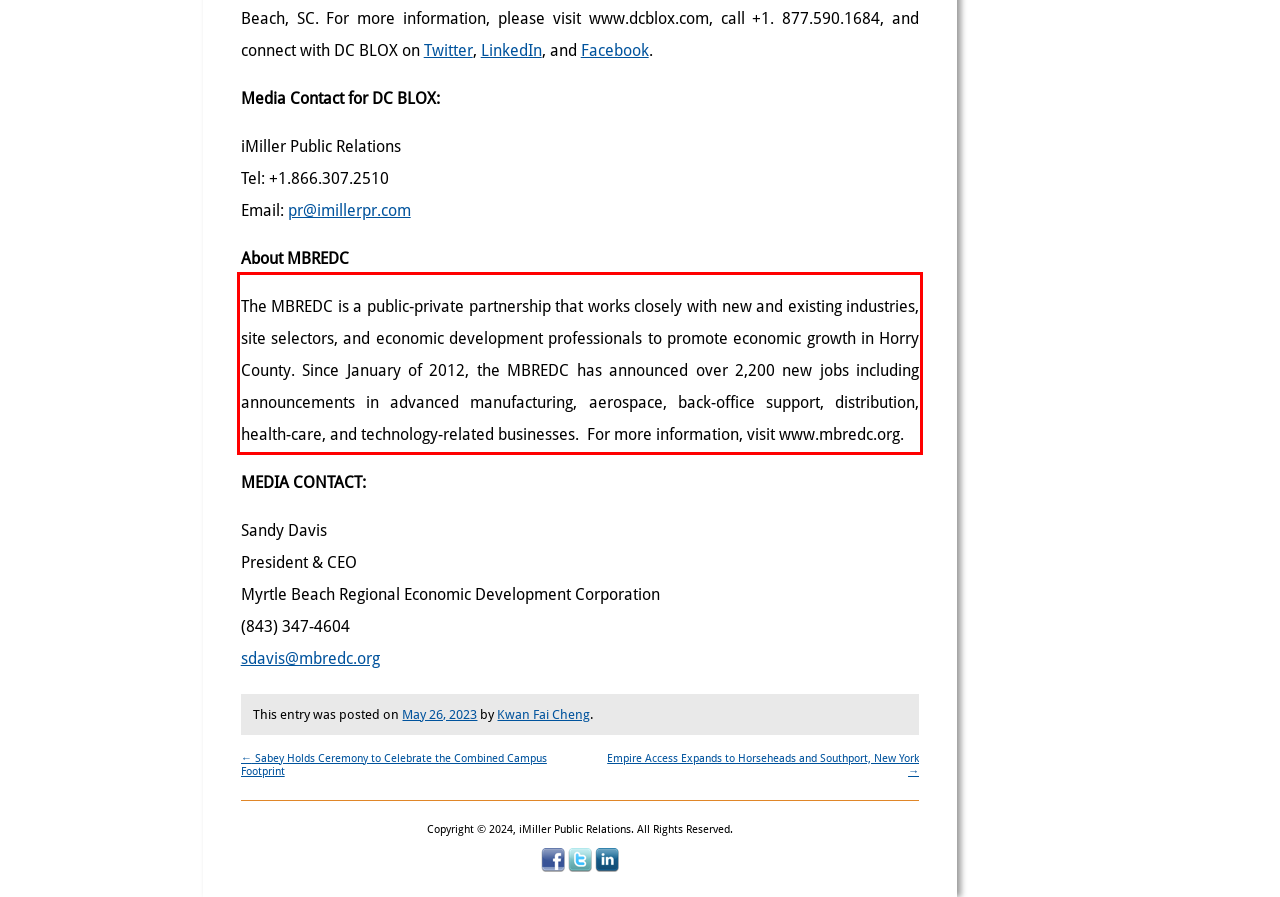In the given screenshot, locate the red bounding box and extract the text content from within it.

The MBREDC is a public‐private partnership that works closely with new and existing industries, site selectors, and economic development professionals to promote economic growth in Horry County. Since January of 2012, the MBREDC has announced over 2,200 new jobs including announcements in advanced manufacturing, aerospace, back-office support, distribution, health-care, and technology-related businesses. For more information, visit www.mbredc.org.